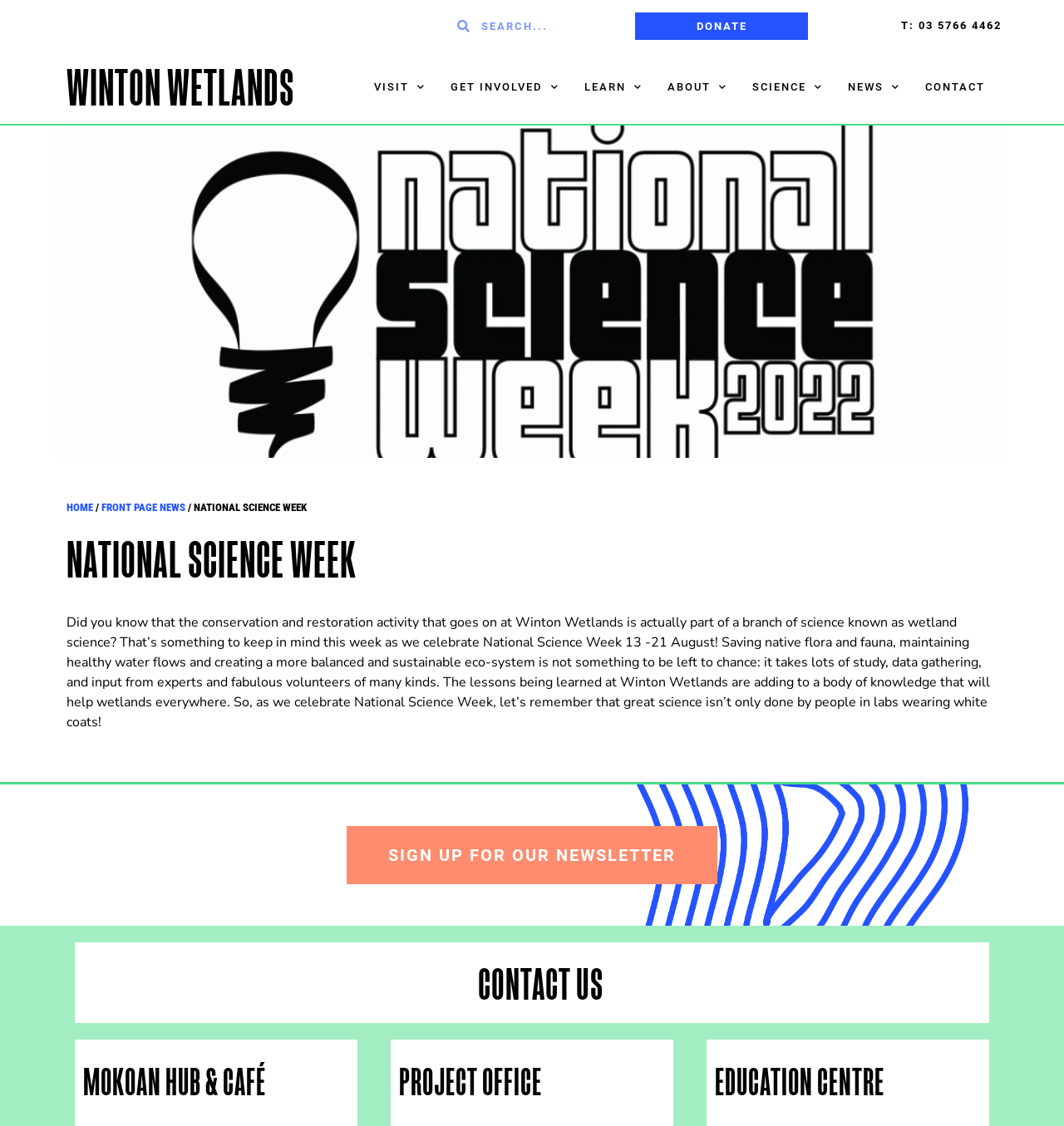Pinpoint the bounding box coordinates of the clickable area necessary to execute the following instruction: "Visit Winton Wetlands". The coordinates should be given as four float numbers between 0 and 1, namely [left, top, right, bottom].

[0.34, 0.067, 0.412, 0.089]